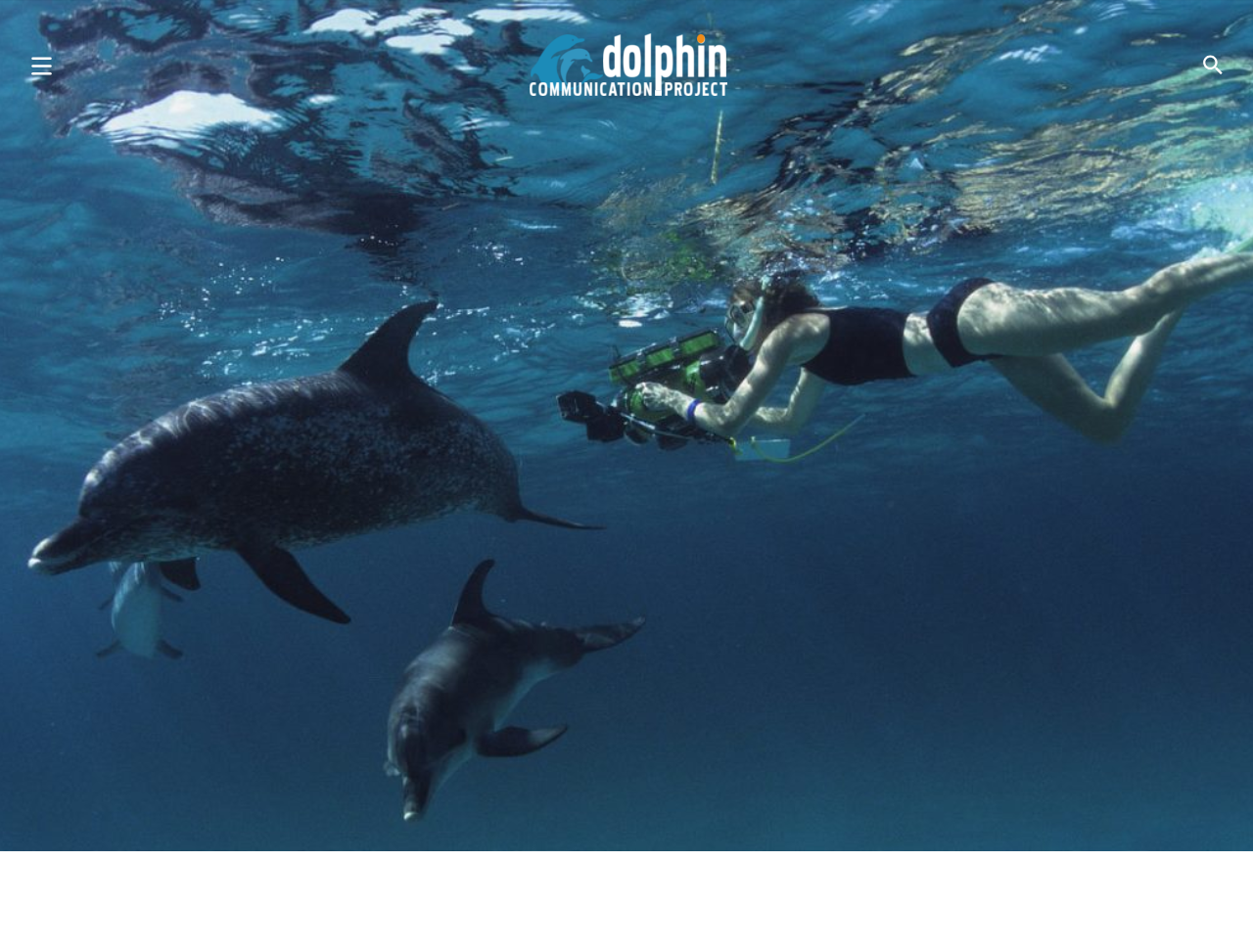What is the name of the project?
Using the screenshot, give a one-word or short phrase answer.

Dolphin Communication Project